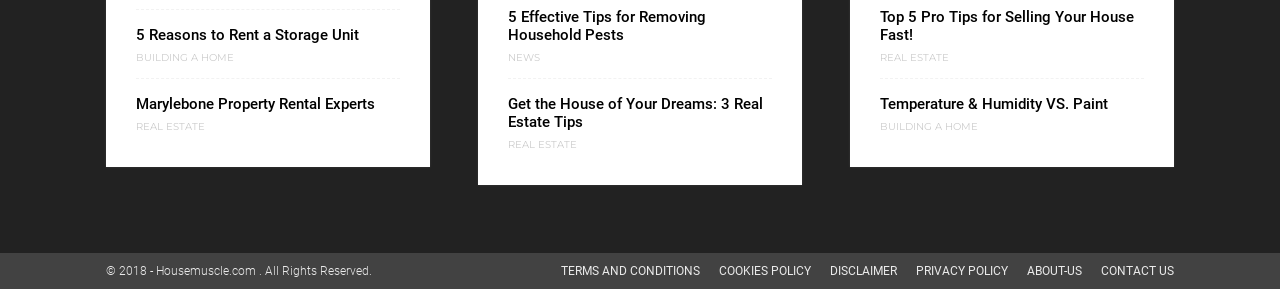Carefully examine the image and provide an in-depth answer to the question: What is the purpose of the links at the bottom of the webpage?

The links at the bottom of the webpage, such as 'TERMS AND CONDITIONS', 'COOKIES POLICY', and 'PRIVACY POLICY', appear to be related to the website's terms and conditions, and are likely intended to provide users with information about the website's policies.